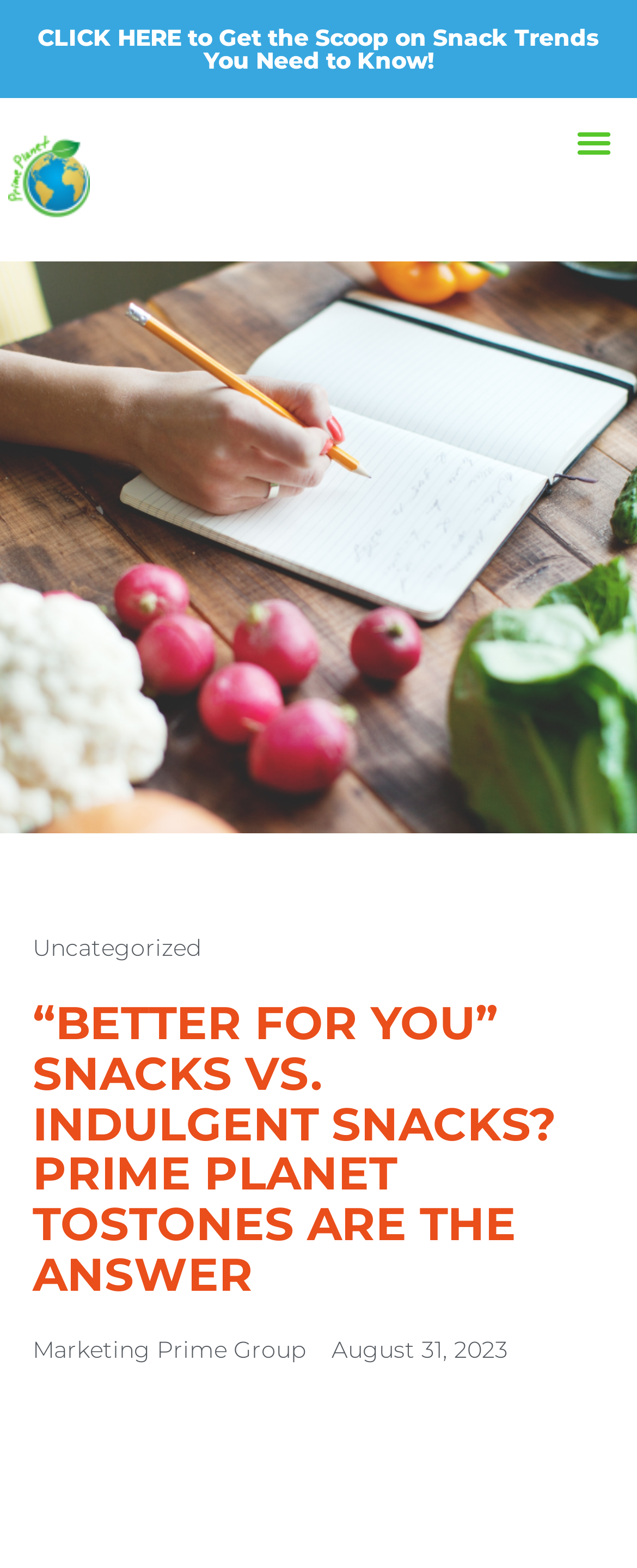Respond to the question below with a single word or phrase:
What is the name of the logo in the top left corner?

logo_primePlanet